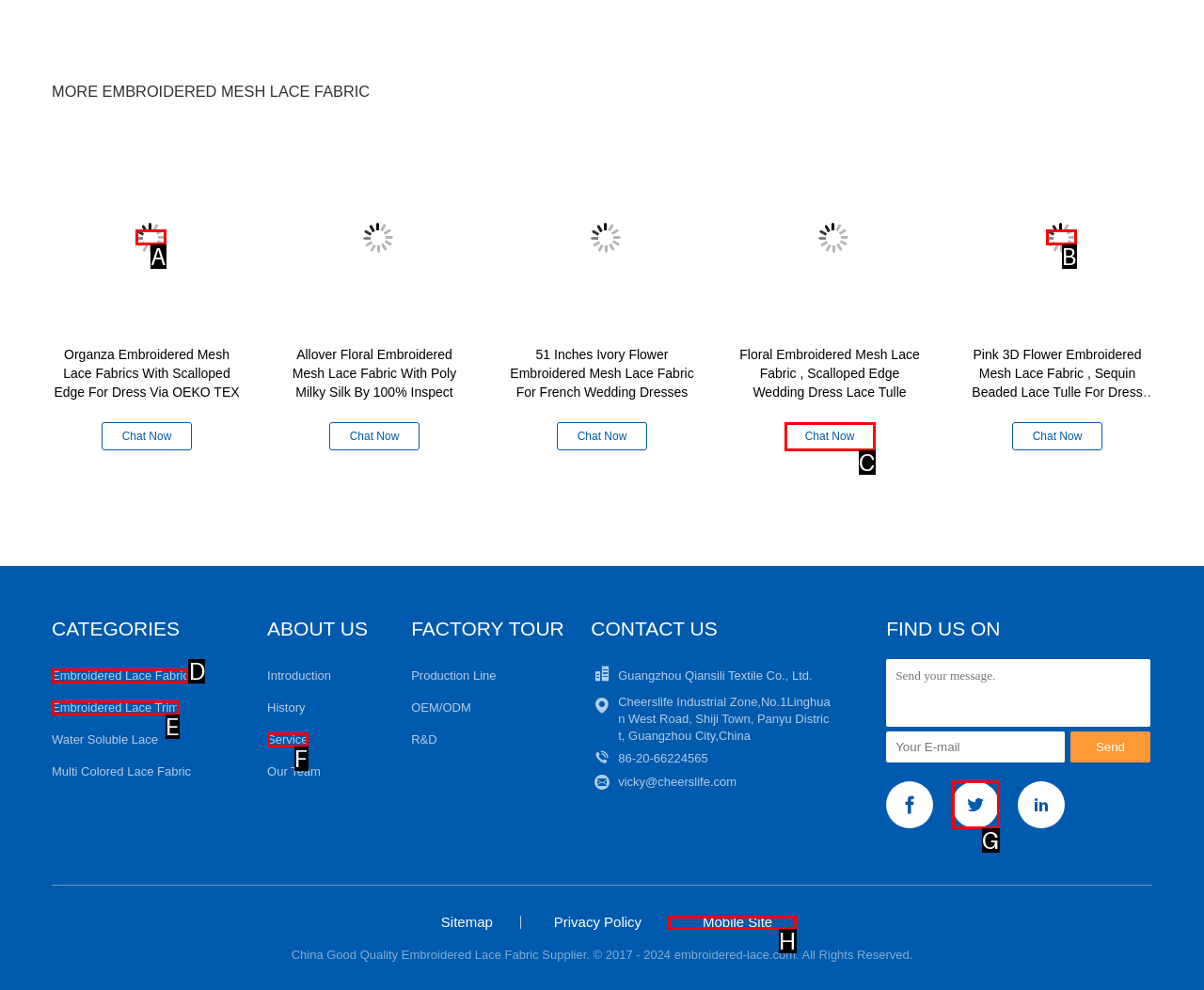Determine the letter of the element you should click to carry out the task: Follow the company on Facebook
Answer with the letter from the given choices.

G